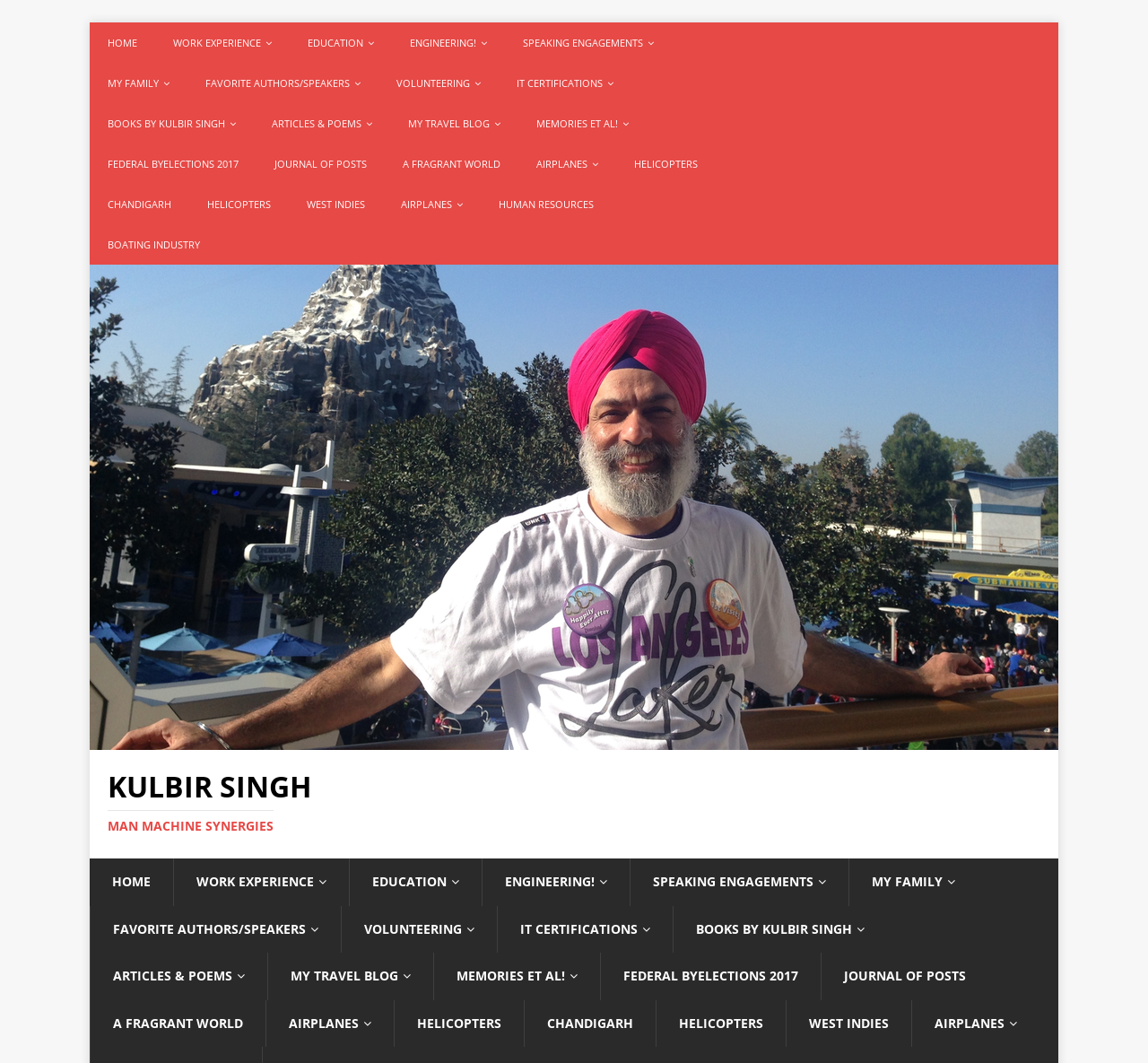Identify the bounding box coordinates of the region I need to click to complete this instruction: "Explore Kulbir Singh's travel blog".

[0.34, 0.097, 0.452, 0.135]